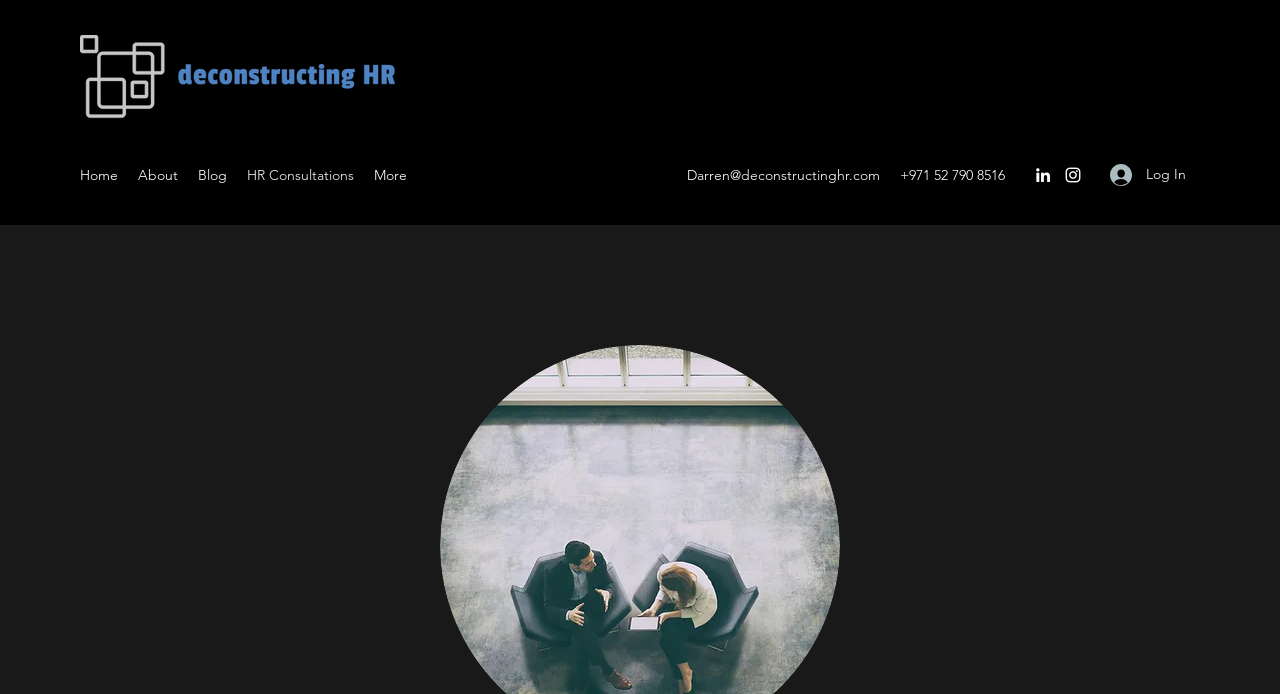Find the bounding box coordinates for the area that should be clicked to accomplish the instruction: "View LinkedIn profile".

[0.807, 0.238, 0.823, 0.267]